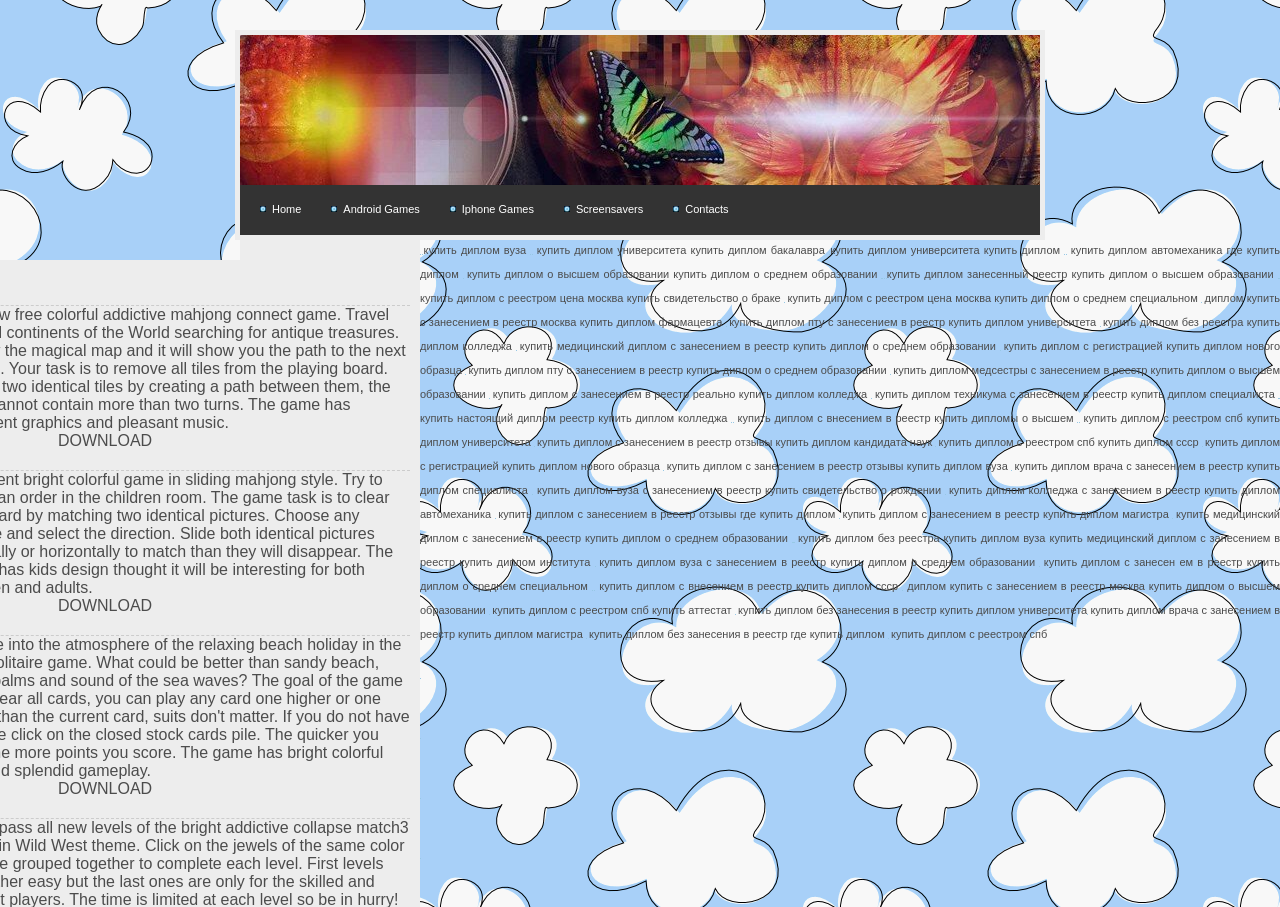Please locate the UI element described by "insurance" and provide its bounding box coordinates.

None